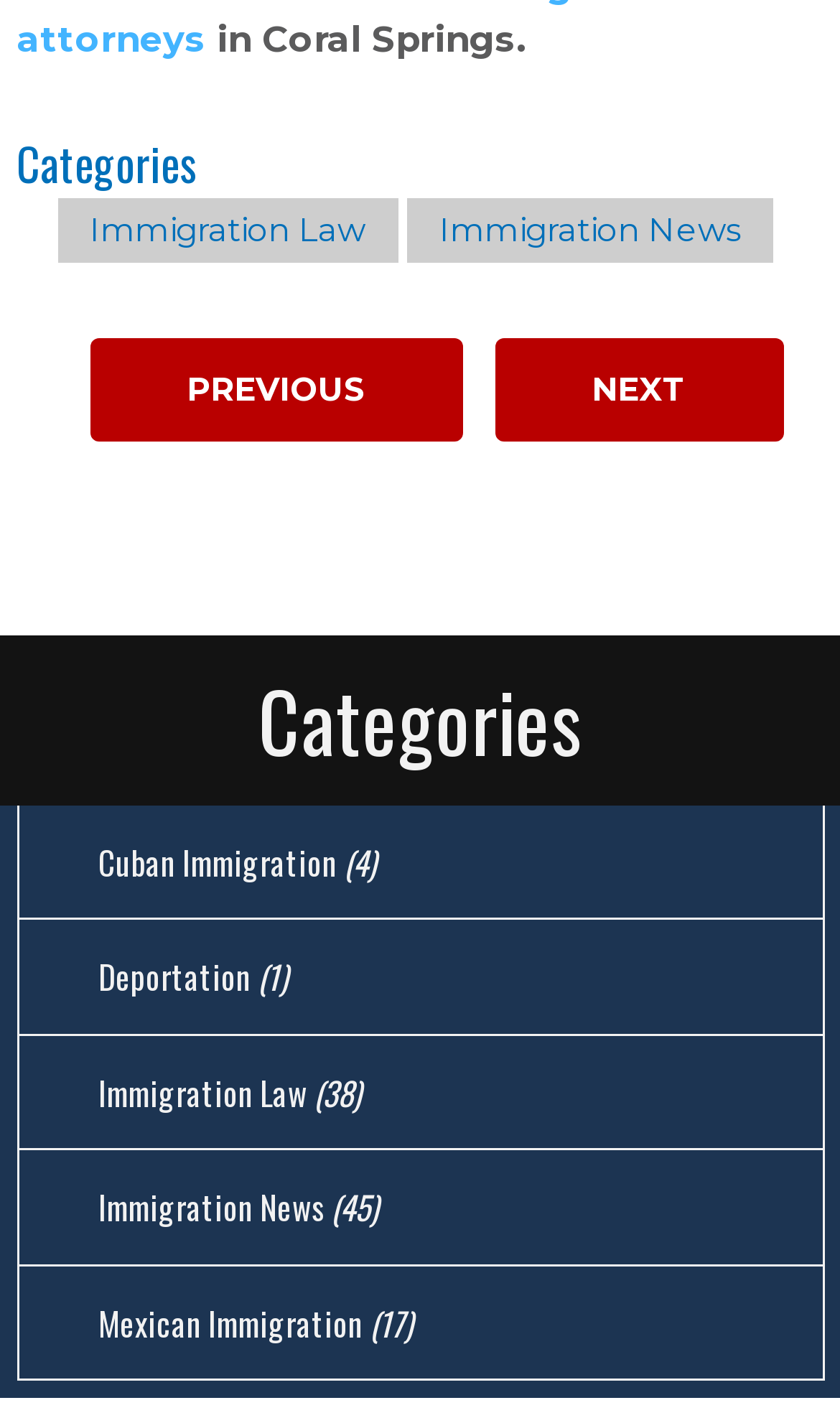Find and specify the bounding box coordinates that correspond to the clickable region for the instruction: "go to NEXT page".

[0.588, 0.238, 0.932, 0.311]